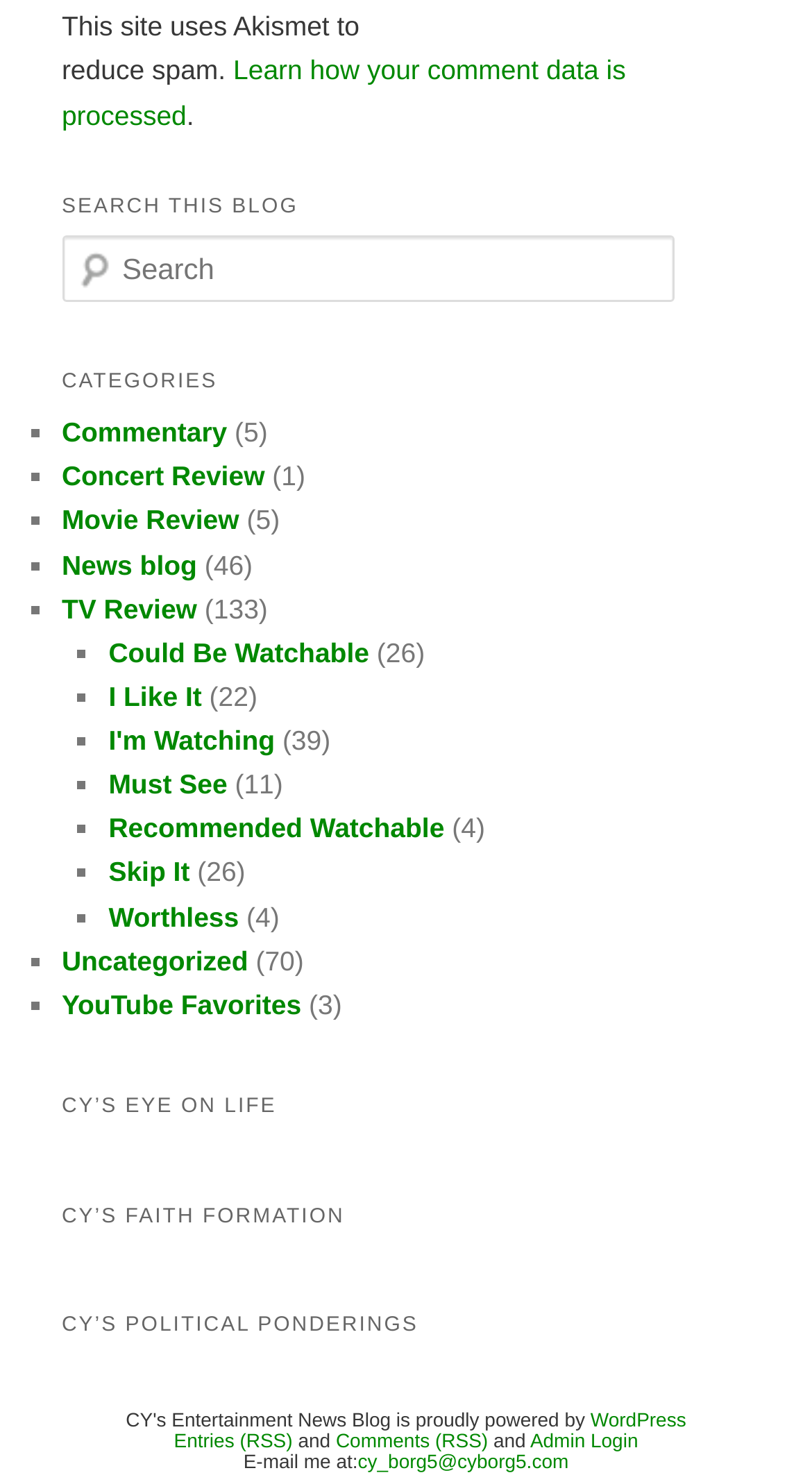Determine the bounding box for the UI element described here: "Uncategorized".

[0.076, 0.638, 0.306, 0.659]